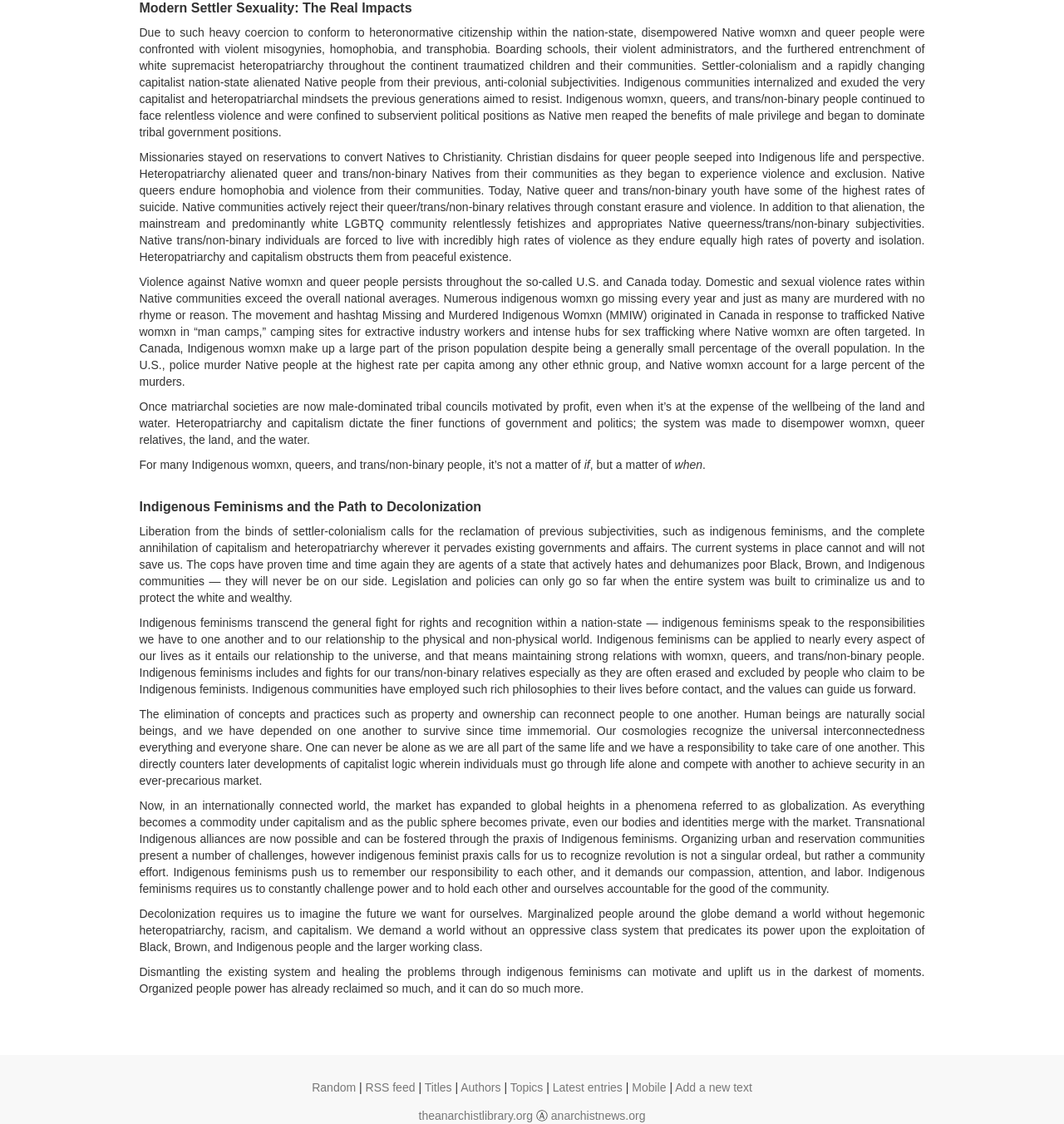What is the significance of Indigenous feminisms?
Using the image as a reference, answer the question with a short word or phrase.

Reclamation of subjectivities